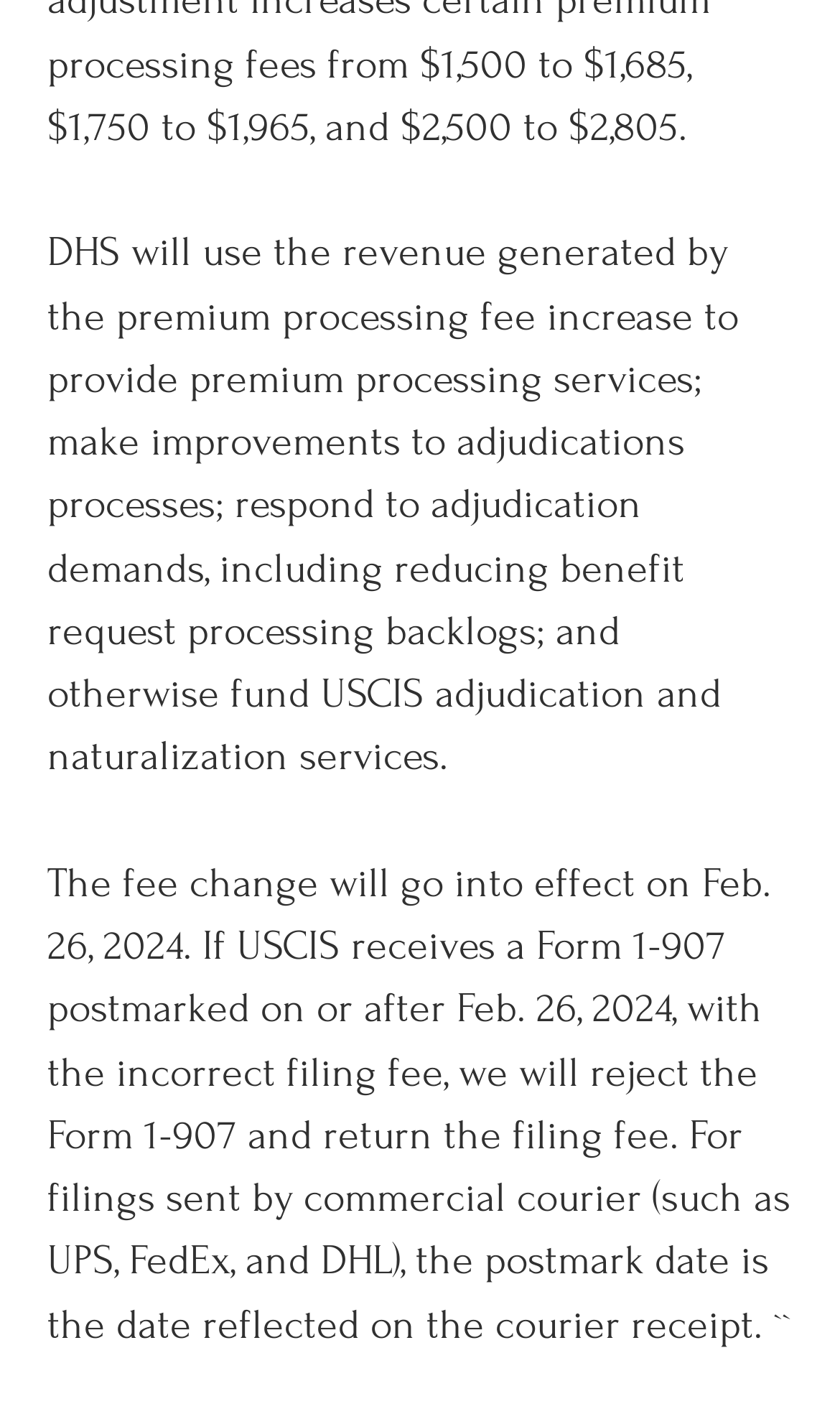Determine the bounding box coordinates of the clickable element necessary to fulfill the instruction: "View recent posts". Provide the coordinates as four float numbers within the 0 to 1 range, i.e., [left, top, right, bottom].

[0.046, 0.932, 0.257, 0.969]